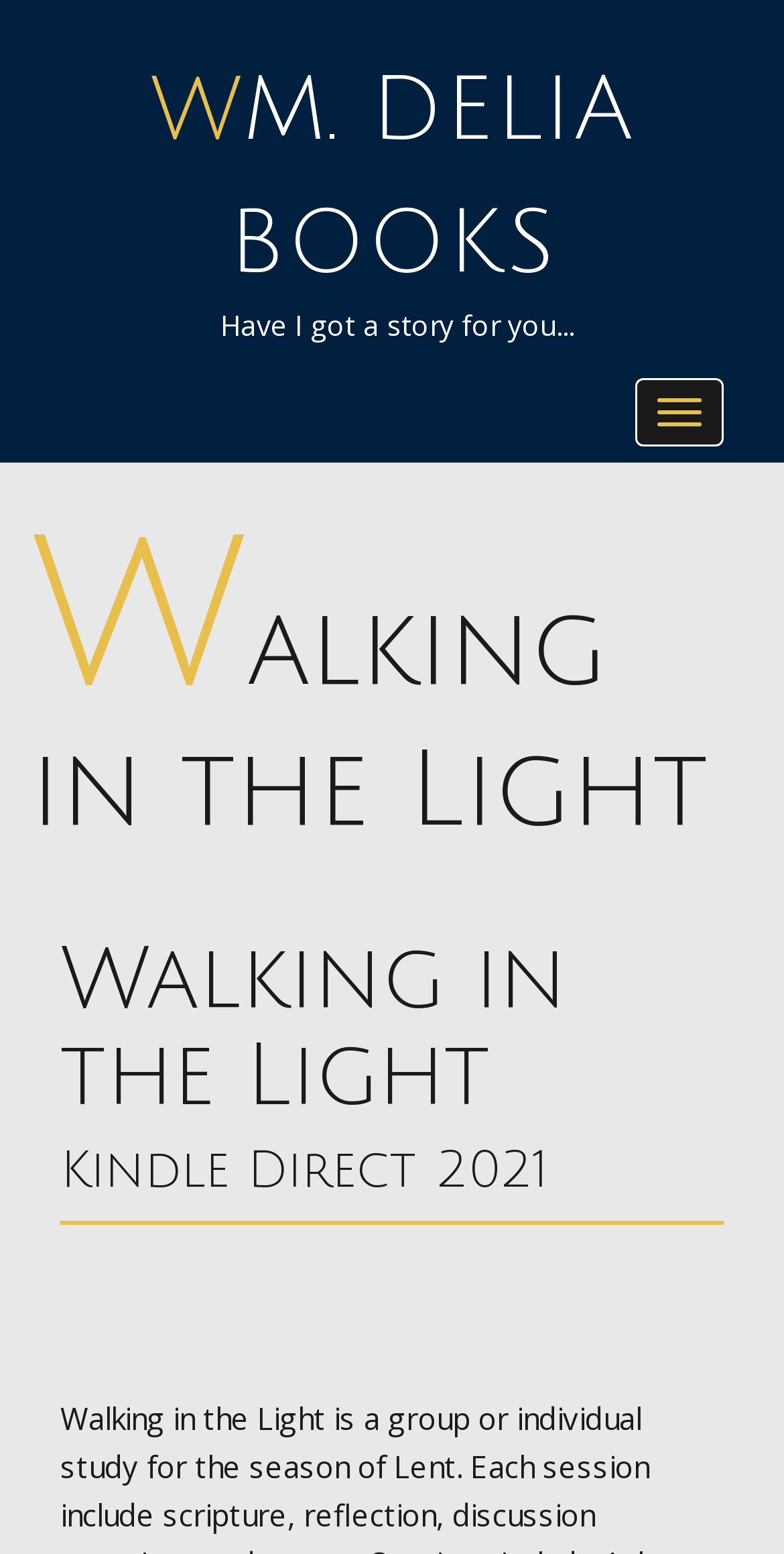Respond to the following question with a brief word or phrase:
What is the author's name?

Wm. Delia